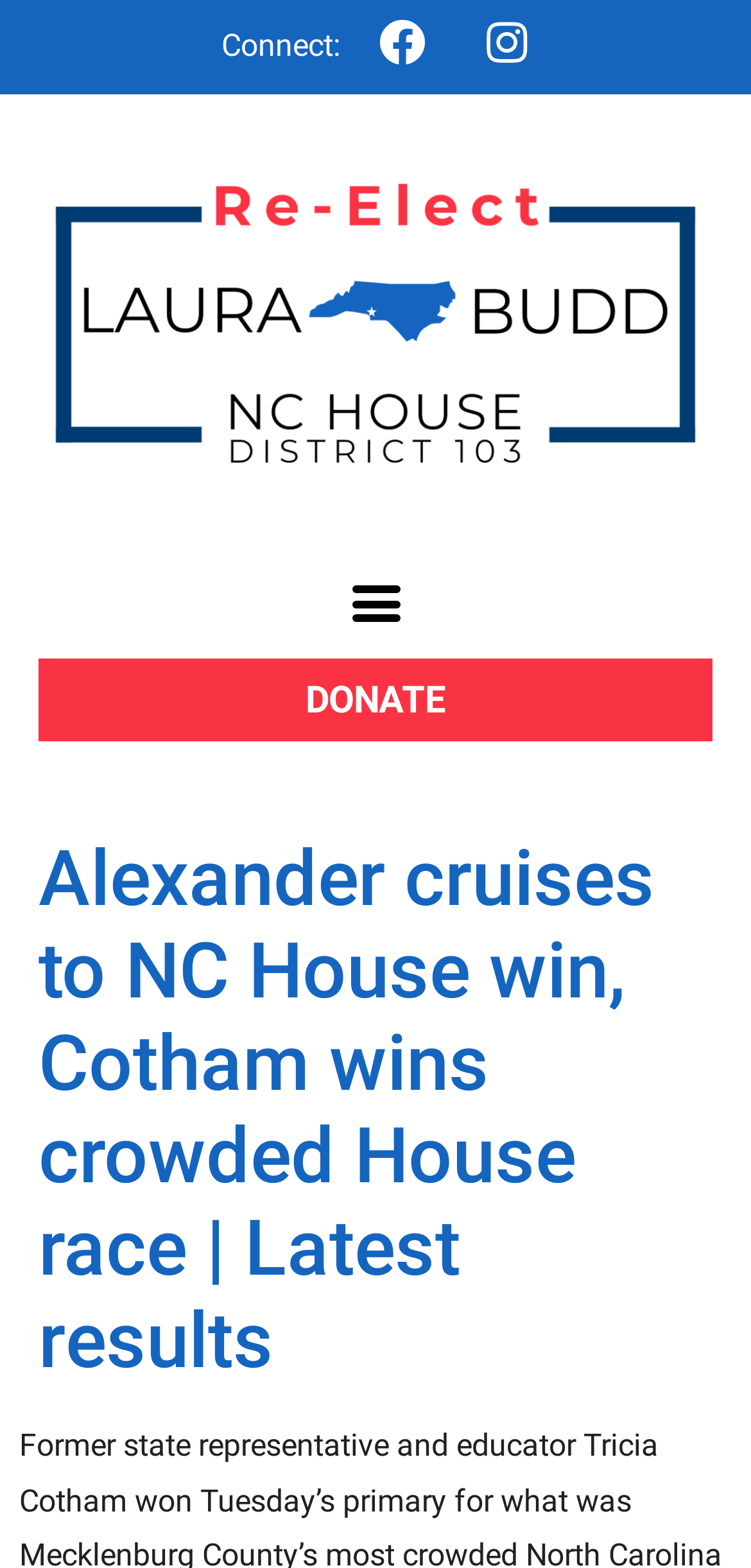Bounding box coordinates are given in the format (top-left x, top-left y, bottom-right x, bottom-right y). All values should be floating point numbers between 0 and 1. Provide the bounding box coordinate for the UI element described as: Instagram

[0.644, 0.012, 0.705, 0.042]